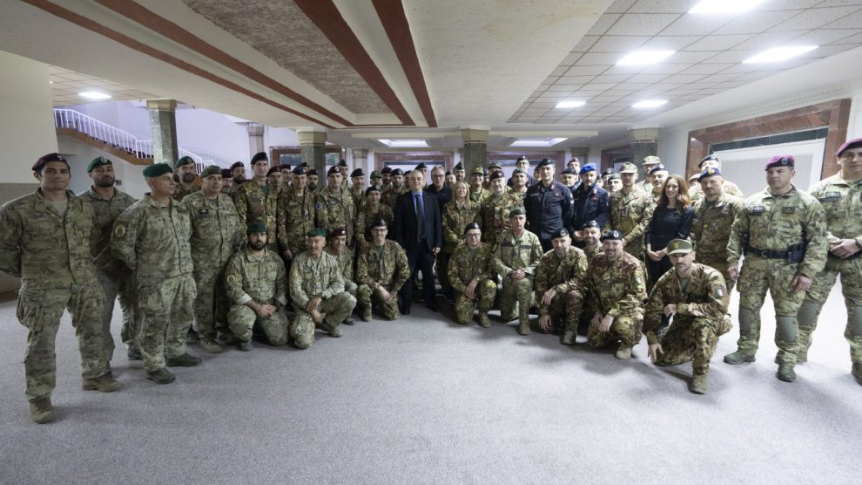Describe all the elements in the image extensively.

In this image, a large group of Italian military personnel is gathered, showcasing camaraderie and pride. The backdrop features a spacious indoor setting, marked by simple architectural elements and soft lighting. Among the attendants, a few individuals in civilian attire stand prominently, suggesting they may hold significant roles such as officials or dignitaries. The soldiers are dressed in their military uniforms, with several wearing berets, adding to the formal nature of this assembly. This event likely commemorates a significant occasion related to Italy's military presence abroad, such as a visit from leadership or an appreciation event, underscoring the importance of unity and support within the armed forces as they engage in operations outside Italy. The date of the event aligns with a period notable for Italy's commitment to international missions, particularly in regions requiring NATO assistance.